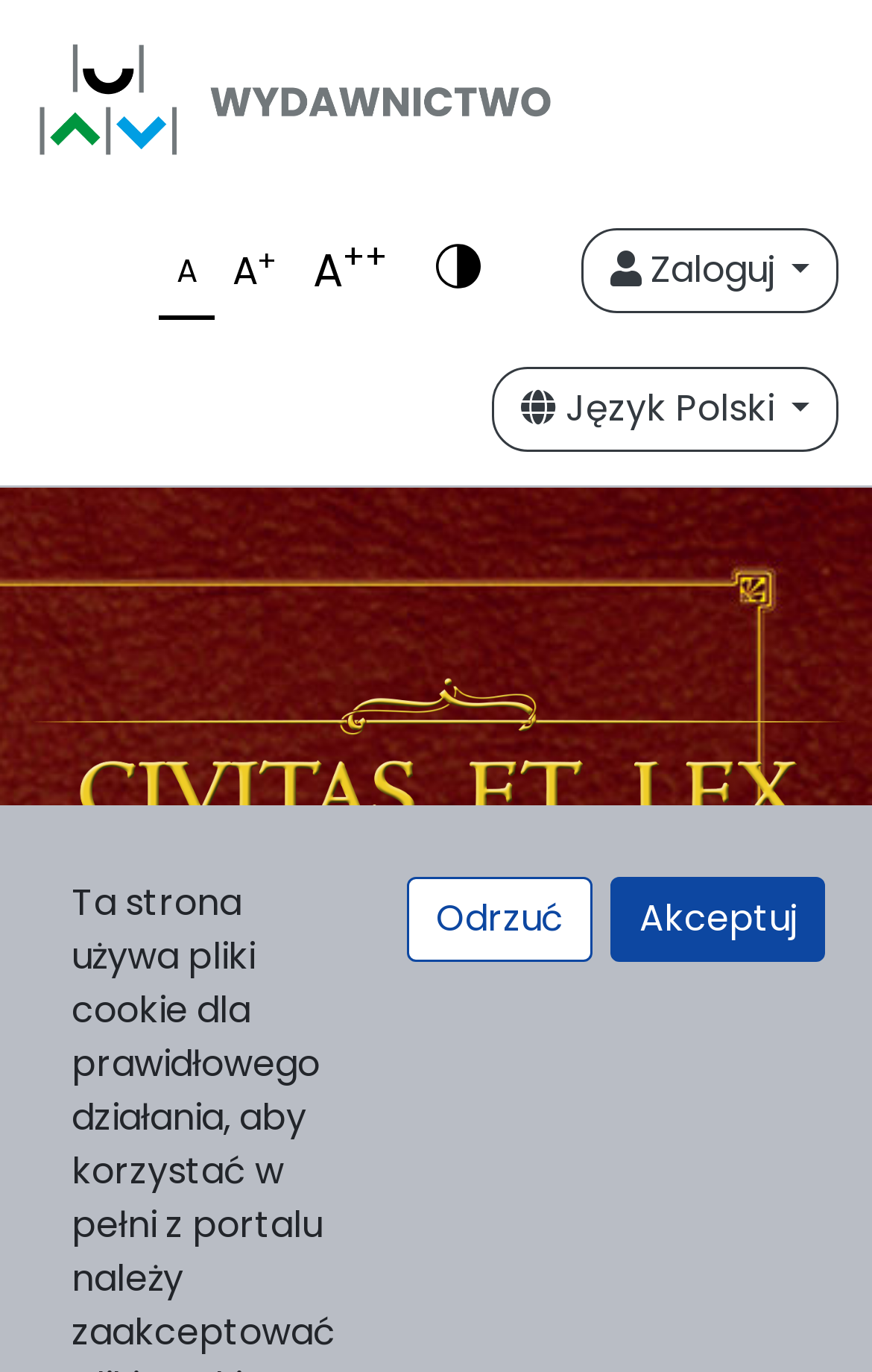Respond to the question below with a single word or phrase: What is the date of publication?

2017-12-31